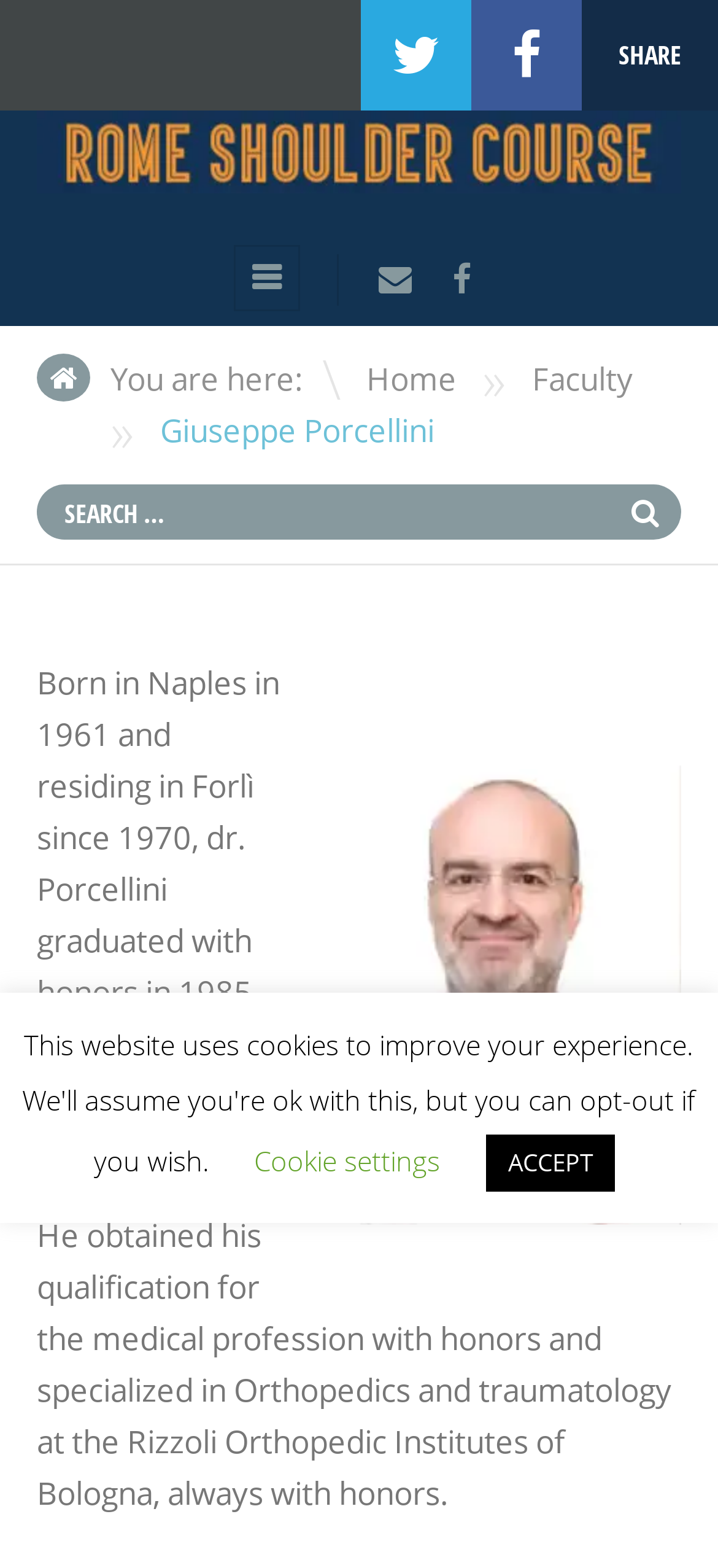Identify the bounding box coordinates of the section that should be clicked to achieve the task described: "Share the page".

[0.862, 0.023, 0.949, 0.046]